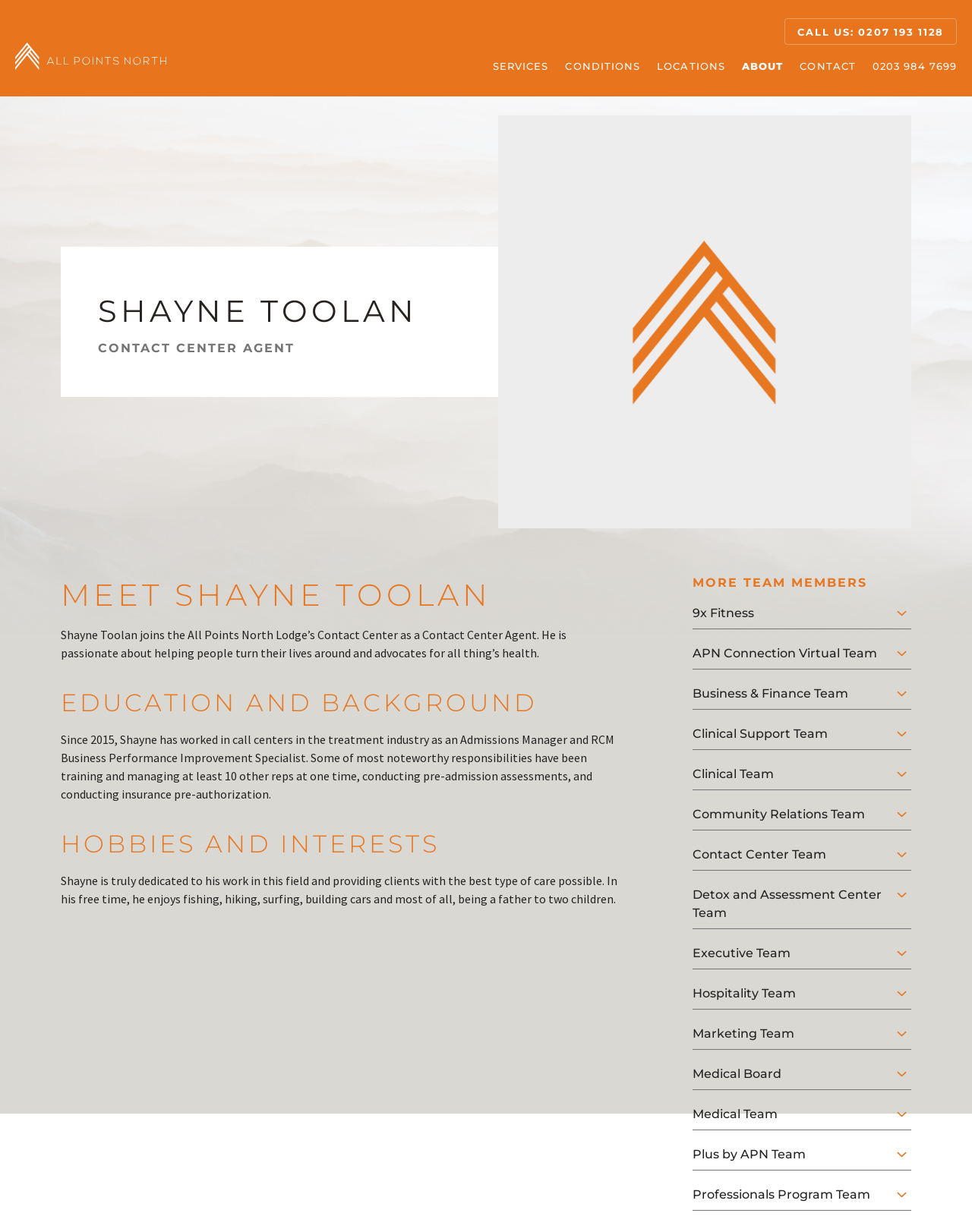Determine the bounding box coordinates of the clickable area required to perform the following instruction: "Click the 'All Points North' logo". The coordinates should be represented as four float numbers between 0 and 1: [left, top, right, bottom].

[0.016, 0.035, 0.171, 0.057]